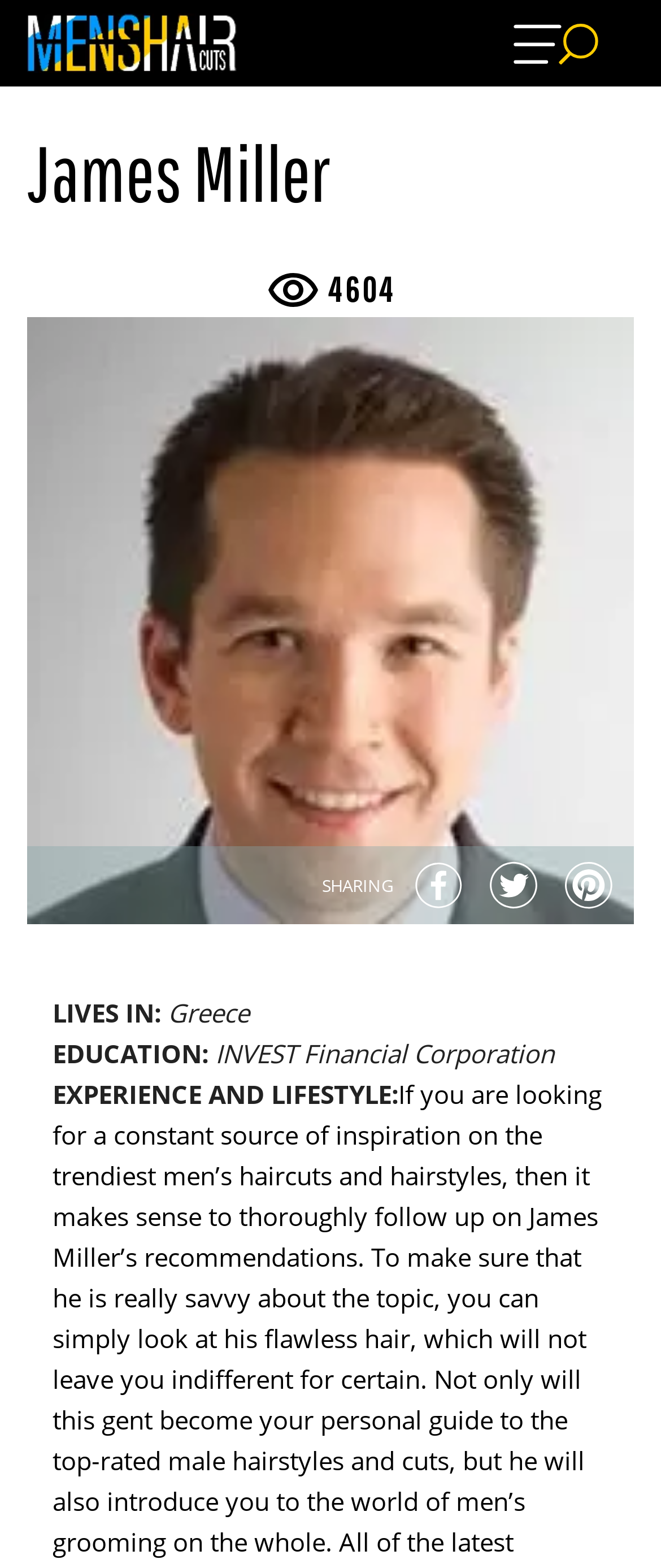What is the number of articles written by the author?
Provide an in-depth and detailed answer to the question.

The number of articles written by the author is mentioned in the static text element with the text '4604'.